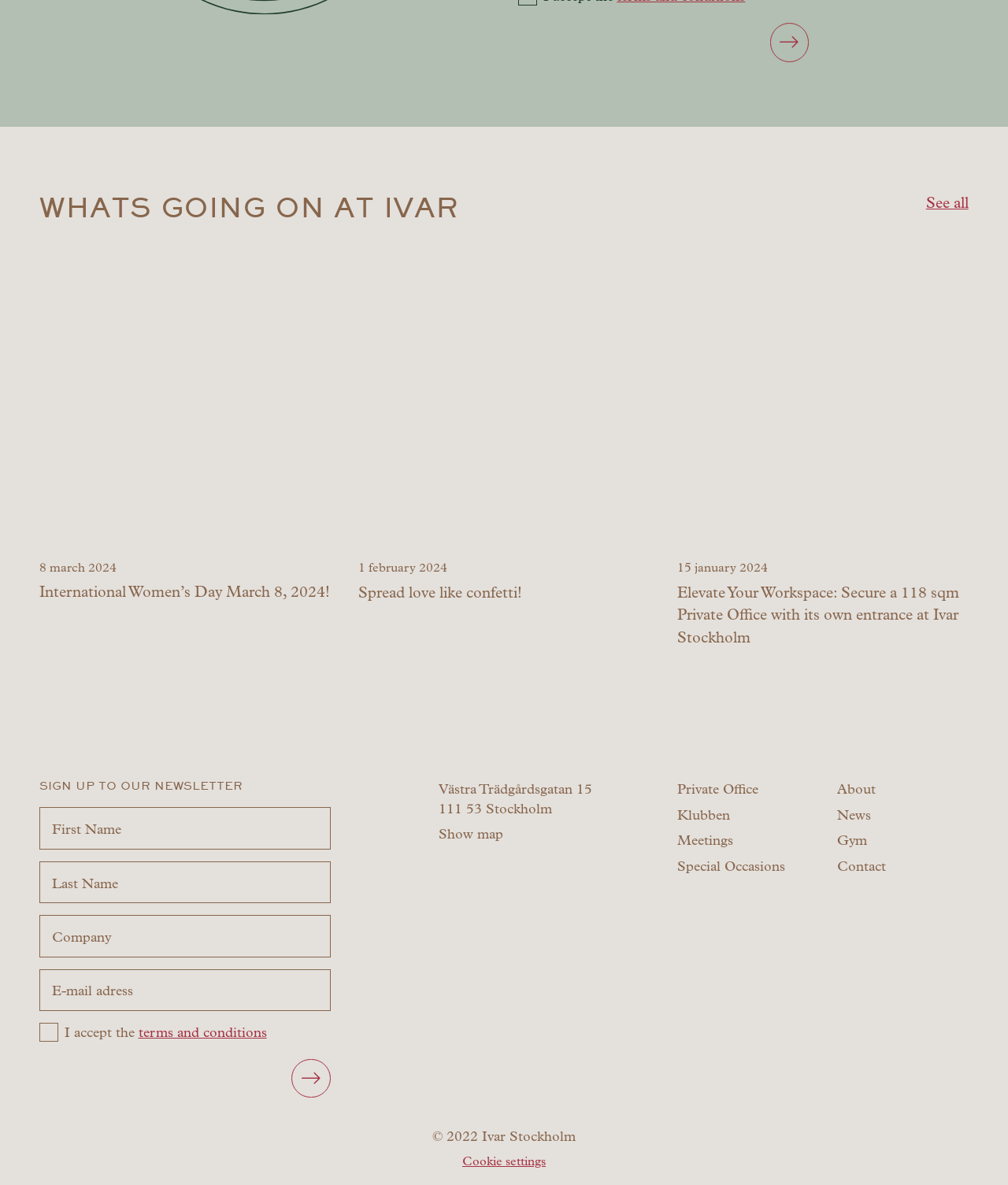Given the element description Paul Hadfield, specify the bounding box coordinates of the corresponding UI element in the format (top-left x, top-left y, bottom-right x, bottom-right y). All values must be between 0 and 1.

None